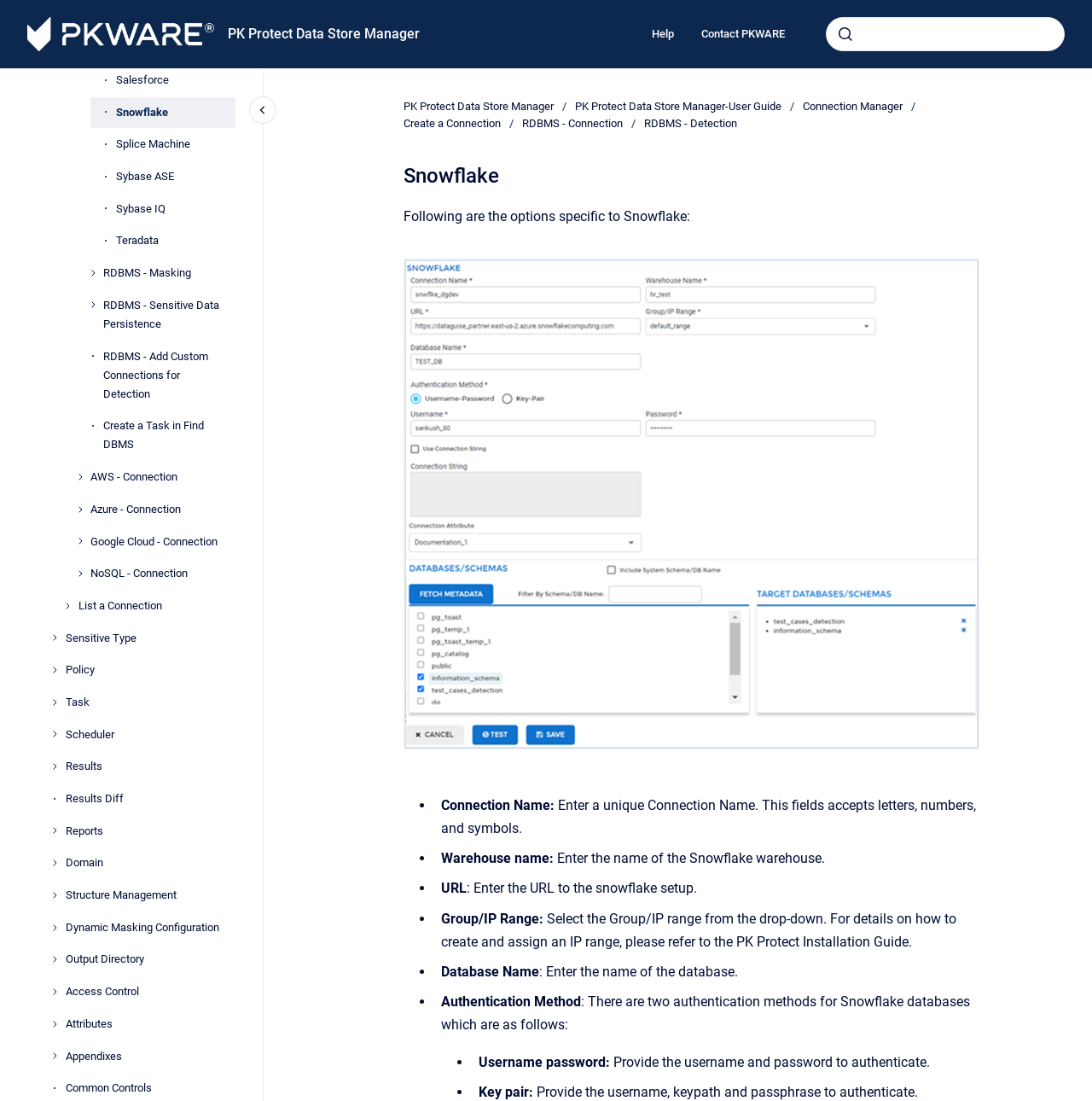Please specify the bounding box coordinates of the clickable region to carry out the following instruction: "Click on the 'Go to homepage' link". The coordinates should be four float numbers between 0 and 1, in the format [left, top, right, bottom].

[0.025, 0.016, 0.196, 0.046]